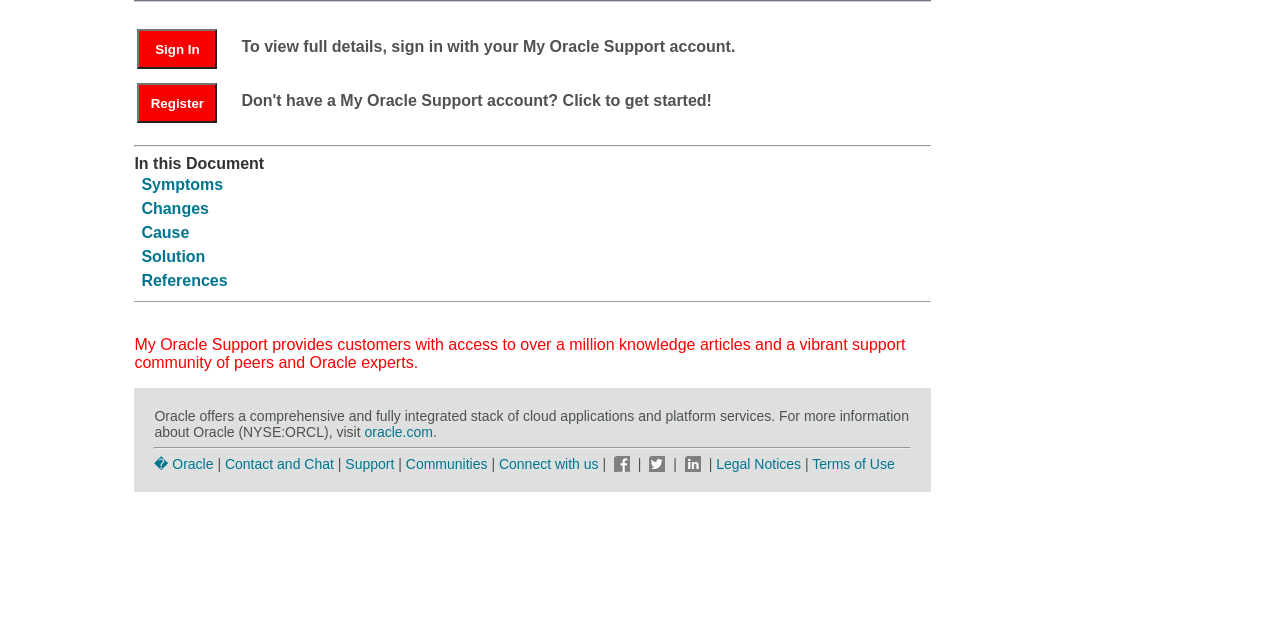Please find the bounding box for the UI element described by: "Legal Notices".

[0.56, 0.712, 0.626, 0.737]